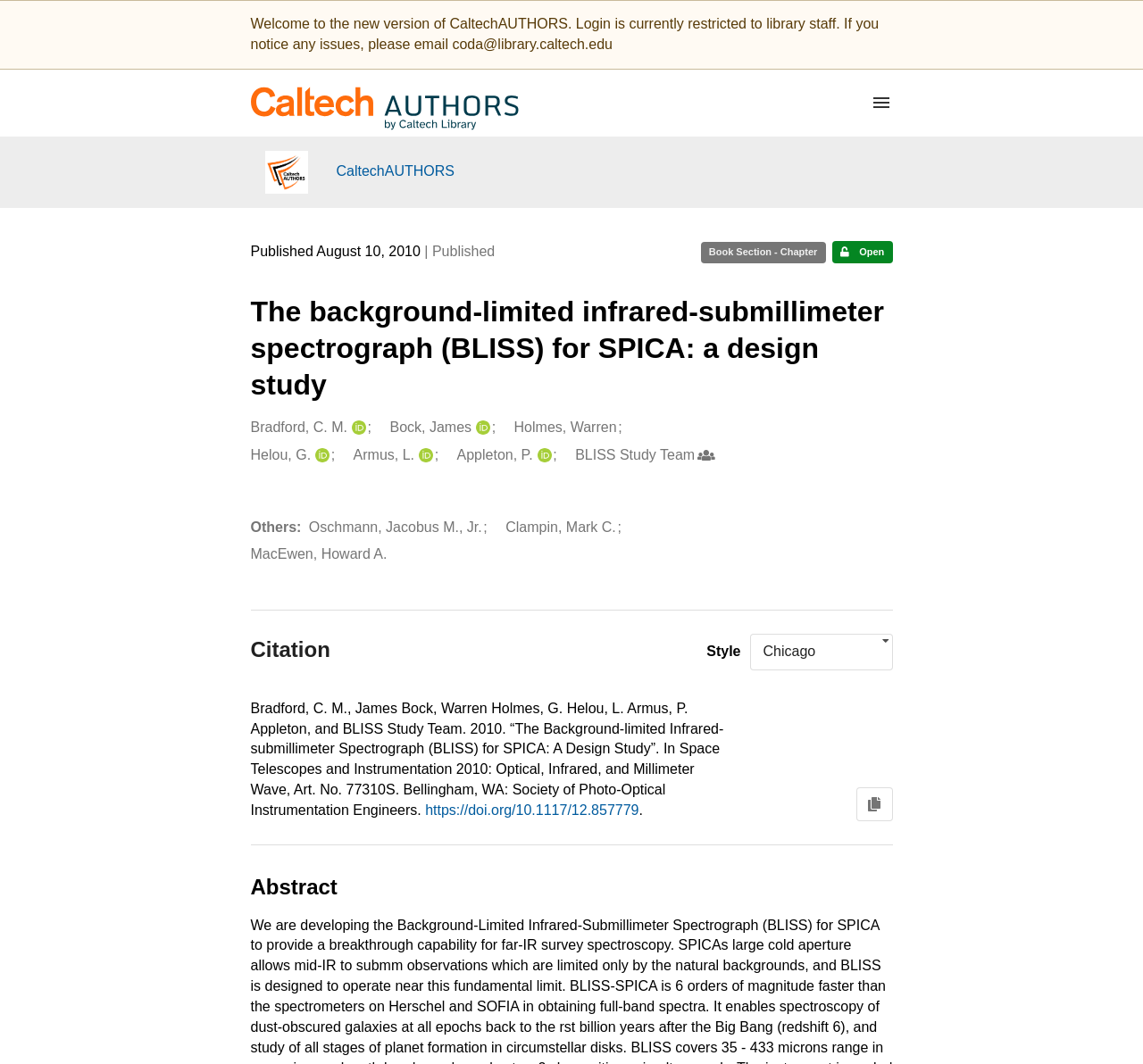Who are the creators of this publication?
Please provide a single word or phrase based on the screenshot.

Bradford, C. M., et al.